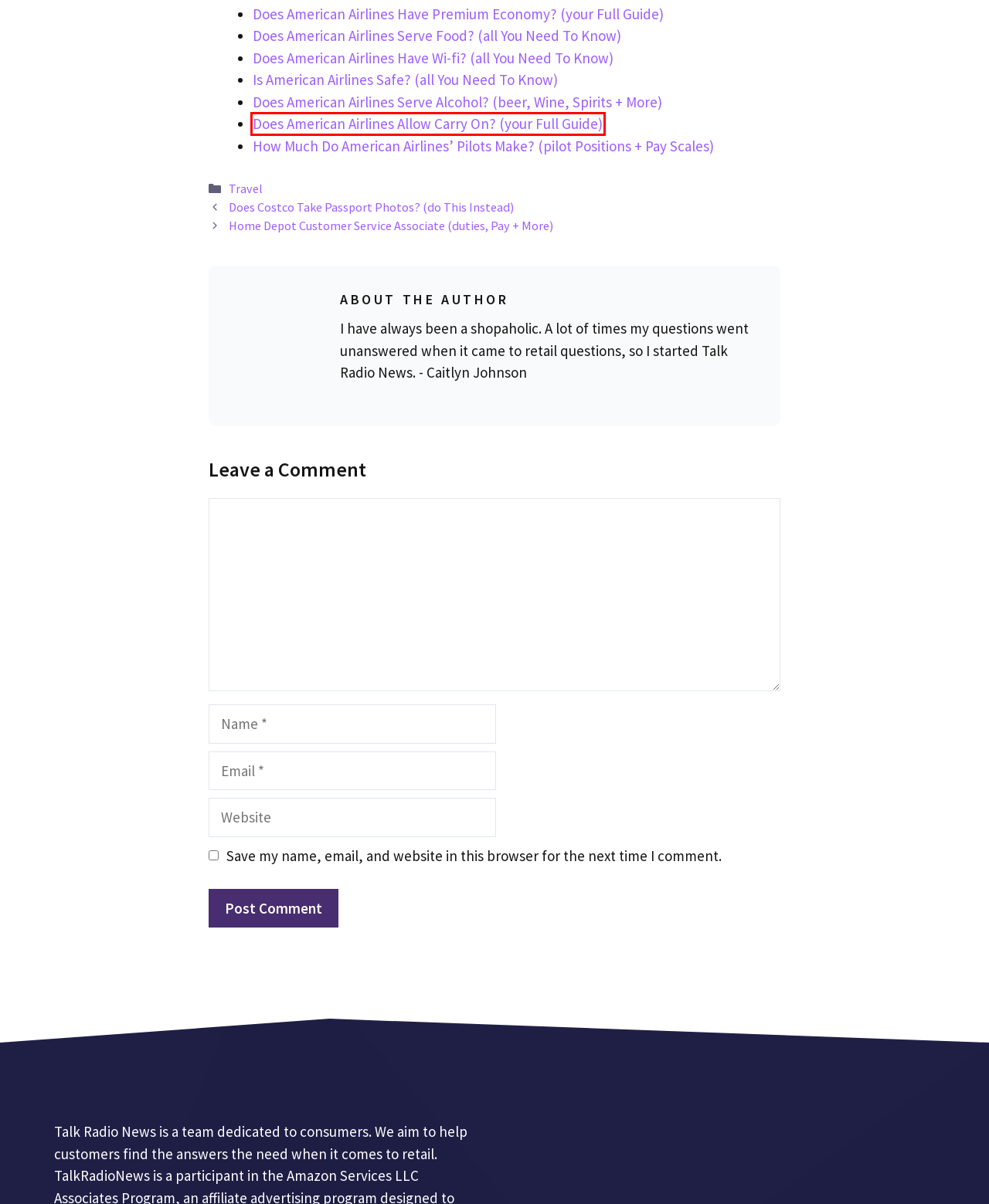You have a screenshot of a webpage with a red bounding box around an element. Select the webpage description that best matches the new webpage after clicking the element within the red bounding box. Here are the descriptions:
A. Does Costco Take Passport Photos? (do This Instead) - Talk Radio News
B. Does American Airlines Serve Food? (all You Need To Know) - Talk Radio News
C. Home Depot Customer Service Associate (duties, Pay + More) - Talk Radio News
D. Does American Airlines Serve Alcohol? (beer, Wine, Spirits + More) - Talk Radio News
E. Does American Airlines Have Premium Economy? (your Full Guide) - Talk Radio News
F. Does American Airlines Have Wi-fi? (all You Need To Know) - Talk Radio News
G. How Much Do American Airlines’ Pilots Make? (pilot Positions + Pay Scales) - Talk Radio News
H. Does American Airlines Allow Carry On? (your Full Guide) - Talk Radio News

H